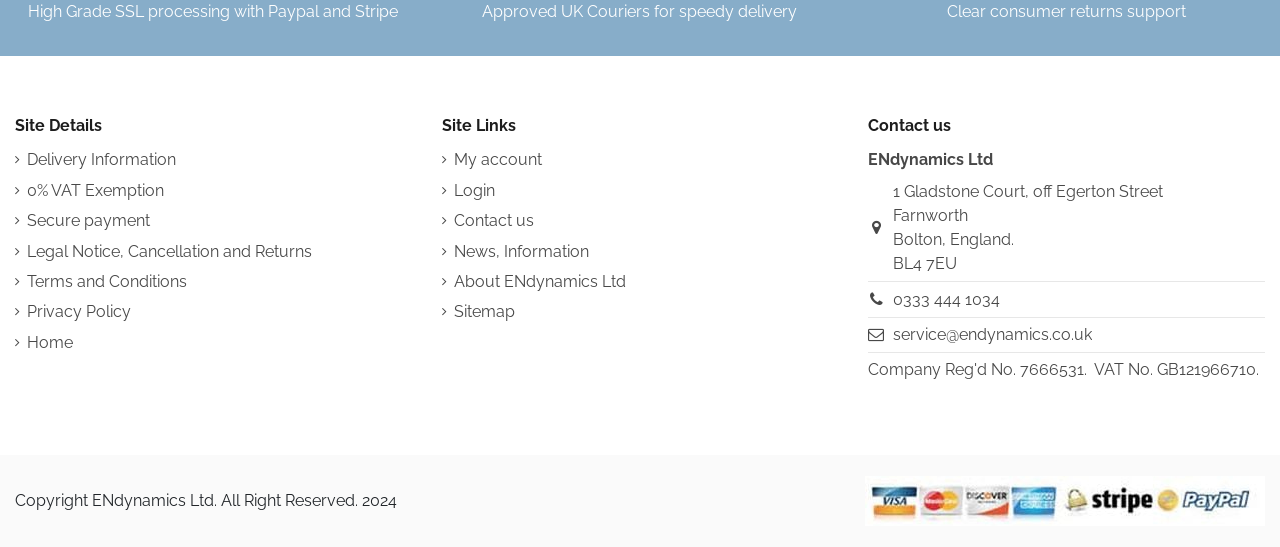Determine the bounding box of the UI element mentioned here: "Login". The coordinates must be in the format [left, top, right, bottom] with values ranging from 0 to 1.

[0.345, 0.327, 0.386, 0.371]